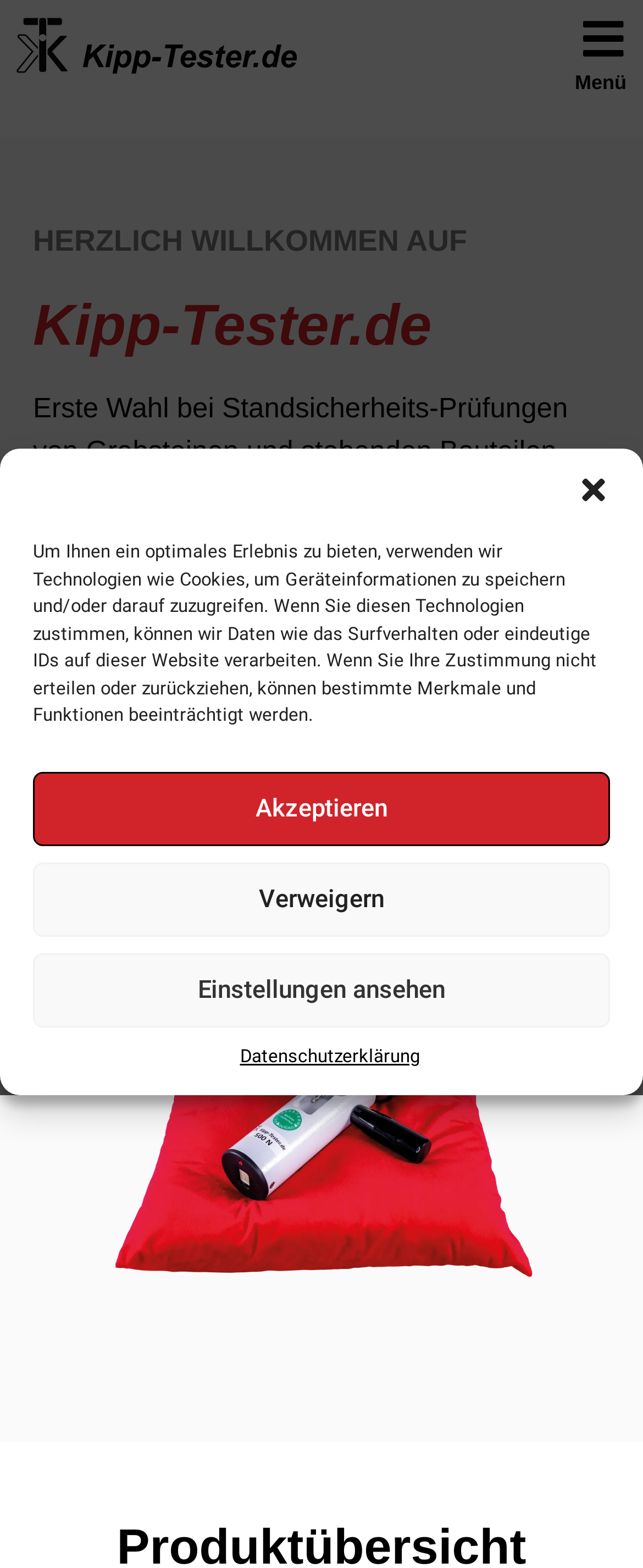Refer to the image and answer the question with as much detail as possible: What is the email address to contact?

I found the email address by reading the text that says 'oder senden eine e-Mail an:' and then looking at the email address provided next to it.